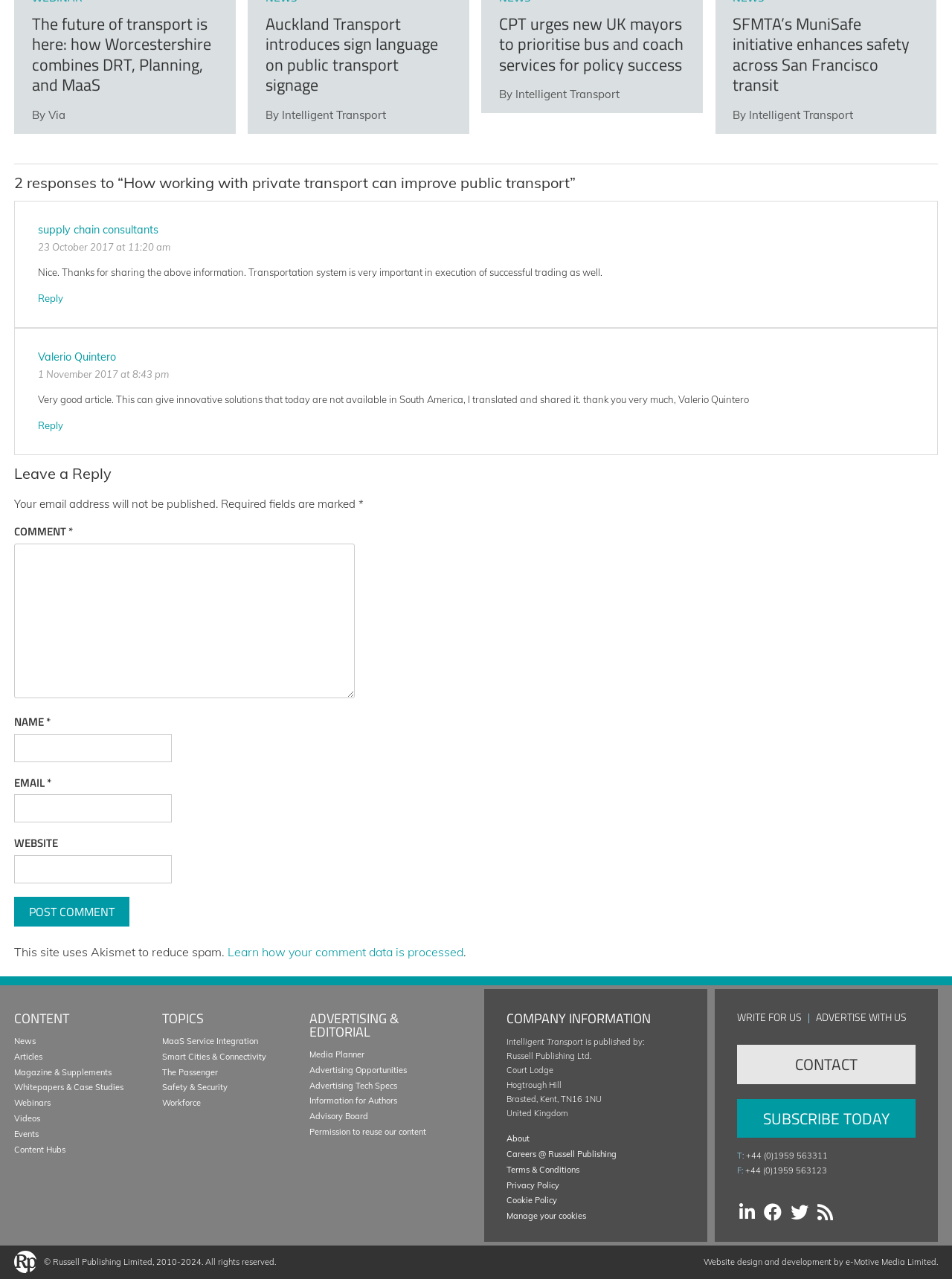Please mark the clickable region by giving the bounding box coordinates needed to complete this instruction: "Click on the link to learn how comment data is processed".

[0.239, 0.738, 0.487, 0.75]